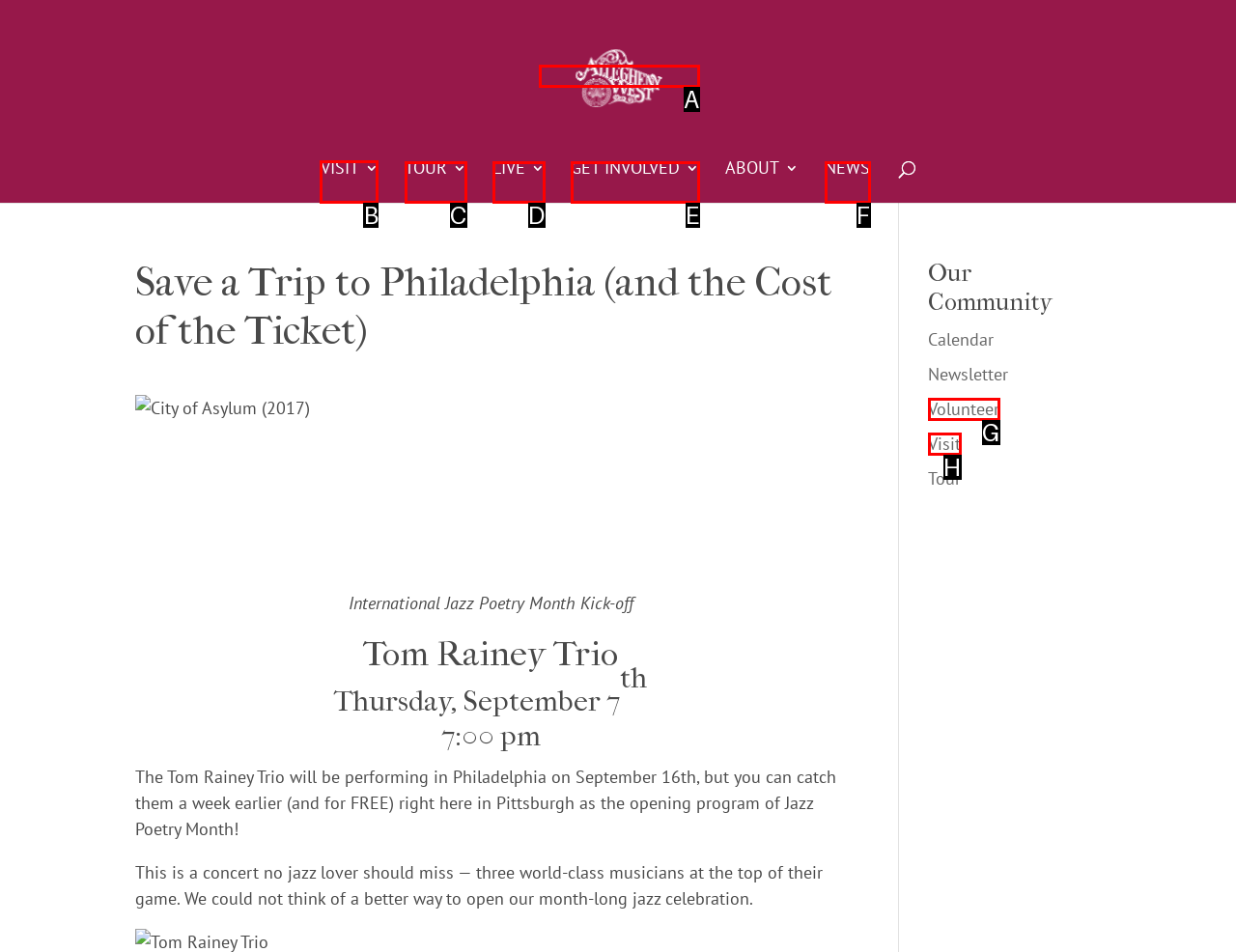To complete the task: Click on VISIT 3, which option should I click? Answer with the appropriate letter from the provided choices.

B